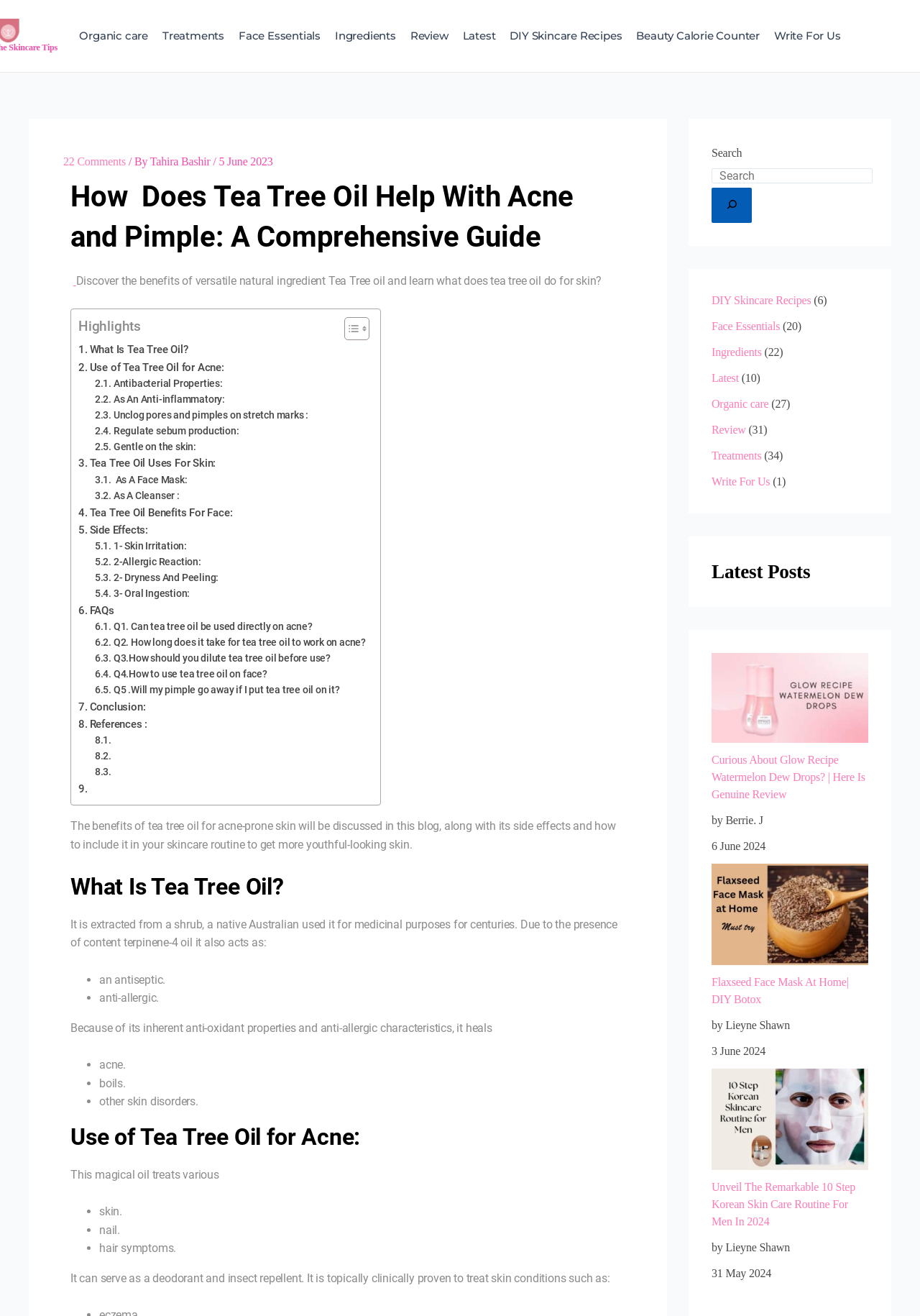By analyzing the image, answer the following question with a detailed response: What is the main topic of this webpage?

The main topic of this webpage is Tea Tree Oil, which is evident from the title 'Tea Tree Oil Benefits | How To Use It?| Side Effects' and the content of the webpage that discusses the benefits, uses, and side effects of Tea Tree Oil.